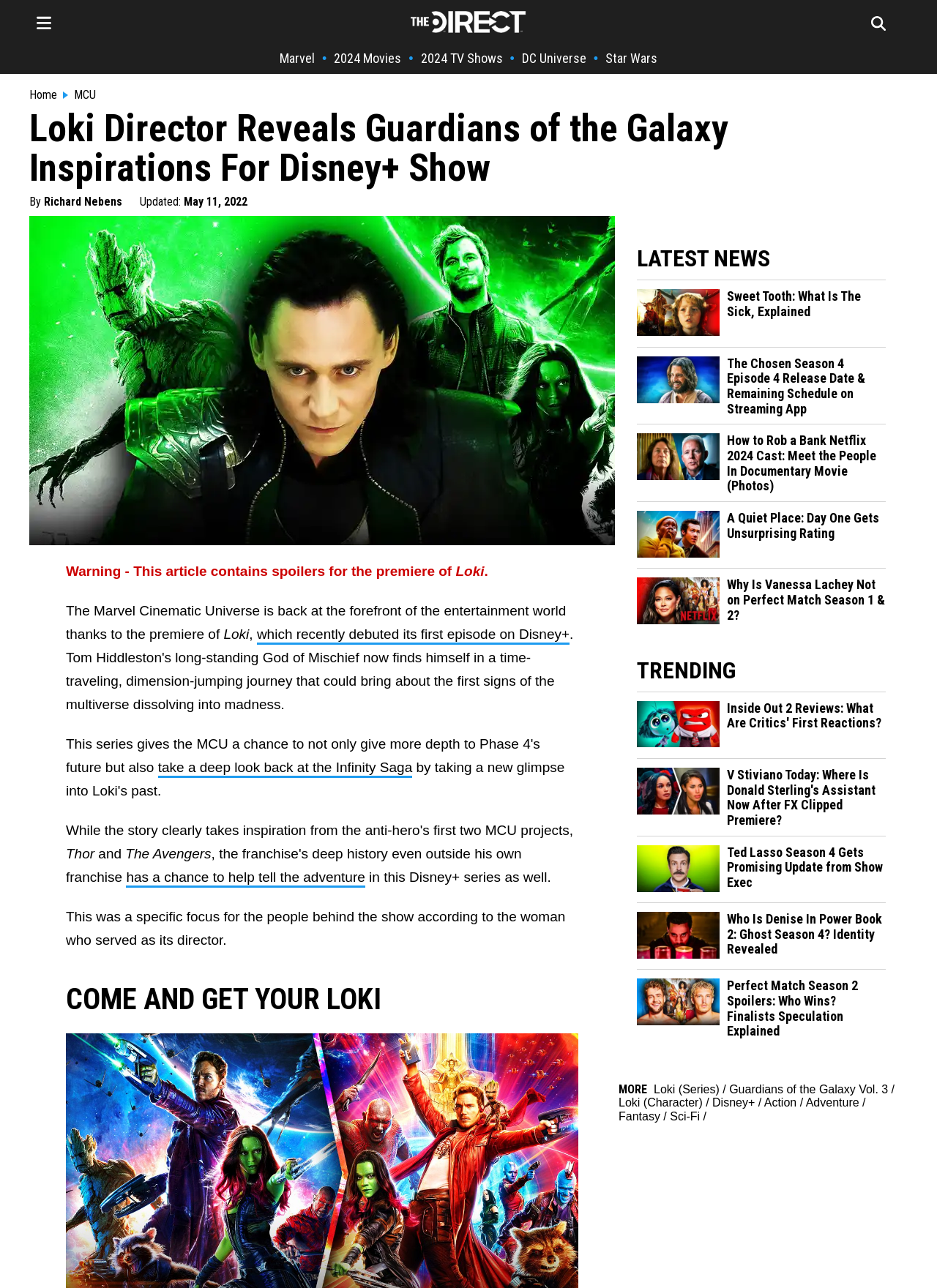Locate the bounding box coordinates of the clickable part needed for the task: "Visit the homepage of The Direct".

[0.438, 0.018, 0.562, 0.027]